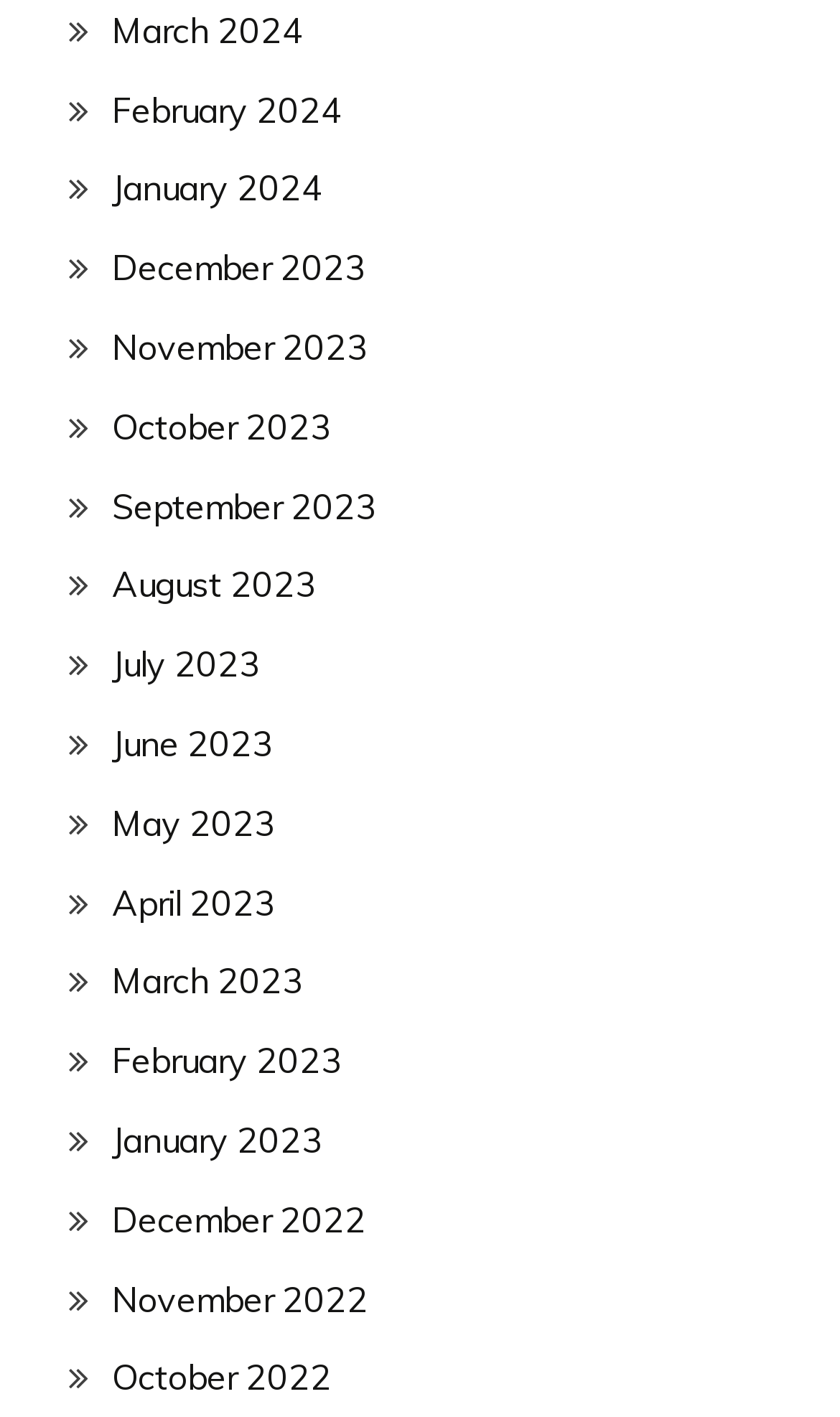Find the bounding box coordinates for the UI element whose description is: "Leadership in the recruiting process". The coordinates should be four float numbers between 0 and 1, in the format [left, top, right, bottom].

None